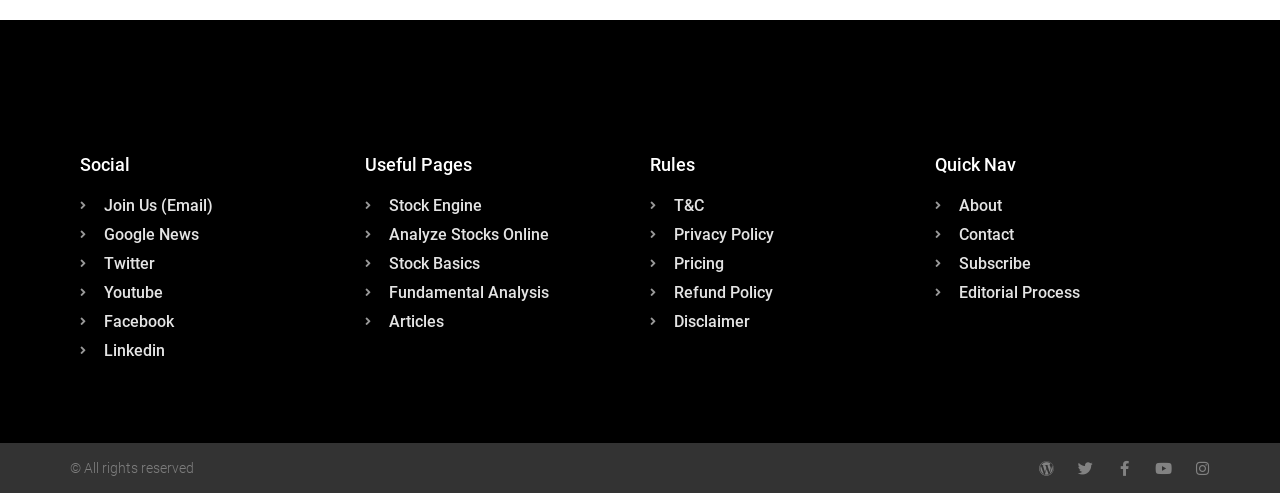Determine the bounding box coordinates of the section to be clicked to follow the instruction: "Subscribe to the newsletter". The coordinates should be given as four float numbers between 0 and 1, formatted as [left, top, right, bottom].

[0.73, 0.511, 0.938, 0.56]